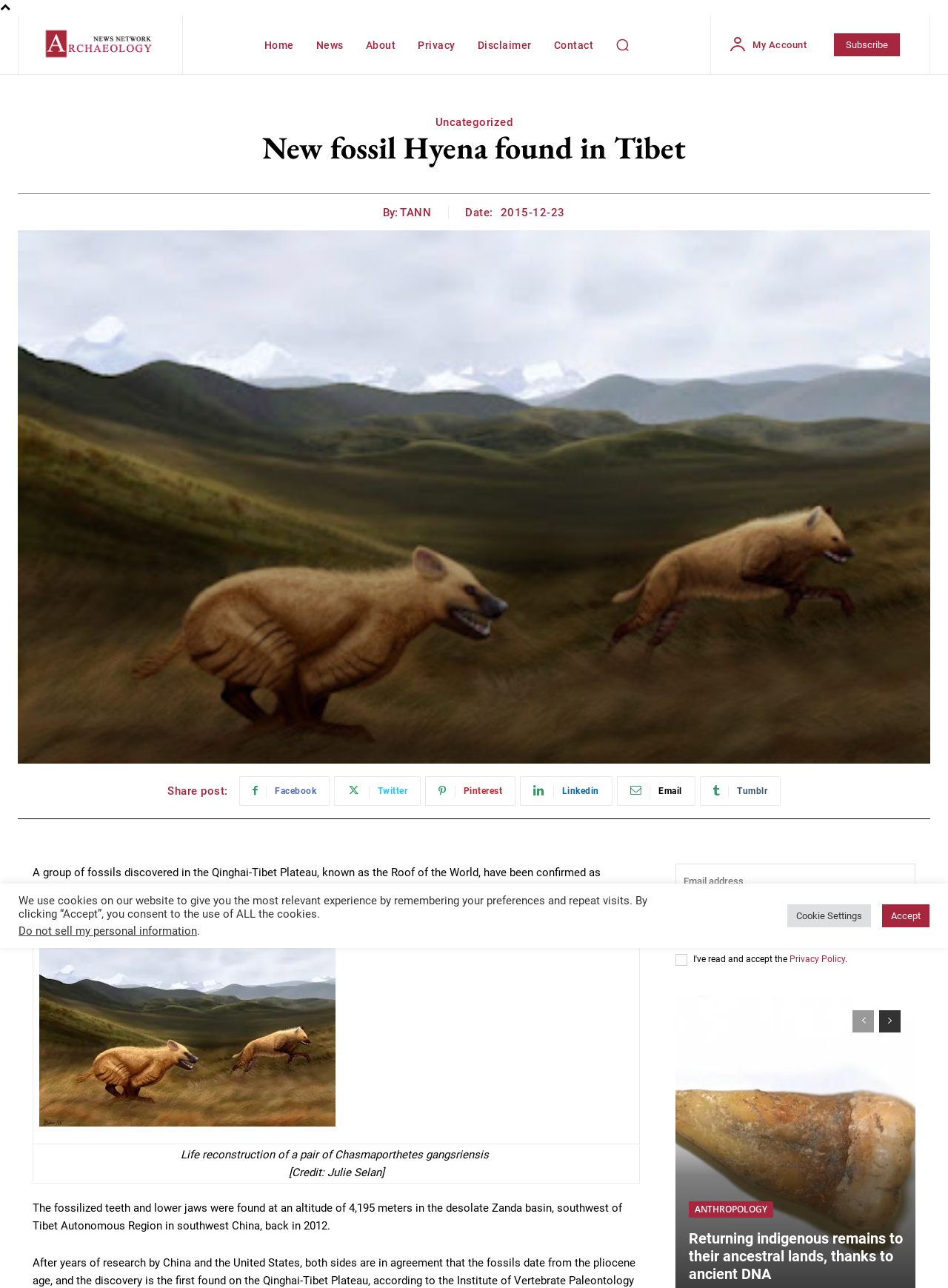Find the bounding box of the UI element described as: "Accept". The bounding box coordinates should be given as four float values between 0 and 1, i.e., [left, top, right, bottom].

[0.93, 0.702, 0.98, 0.72]